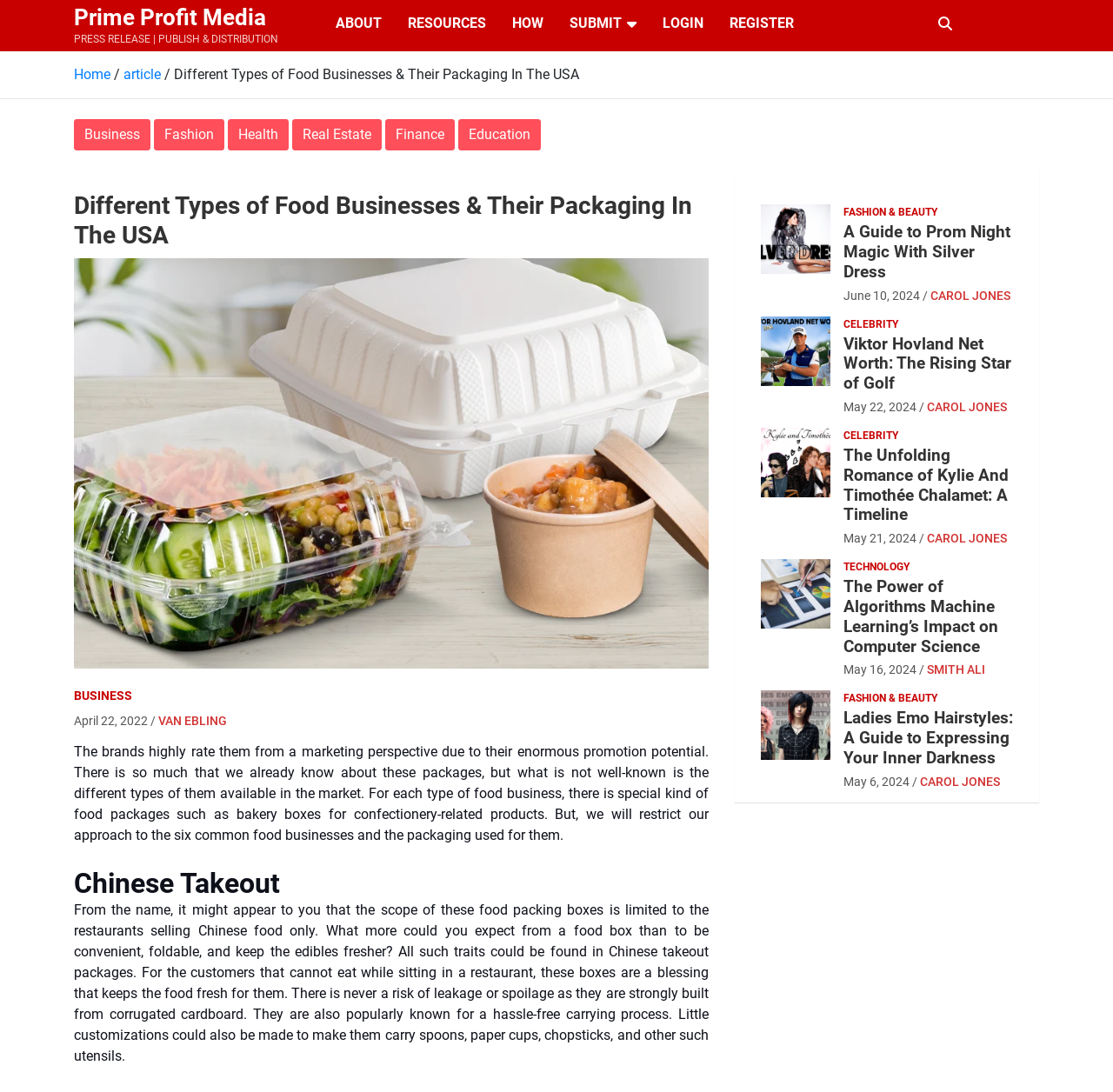Can you show the bounding box coordinates of the region to click on to complete the task described in the instruction: "answer the question"?

None